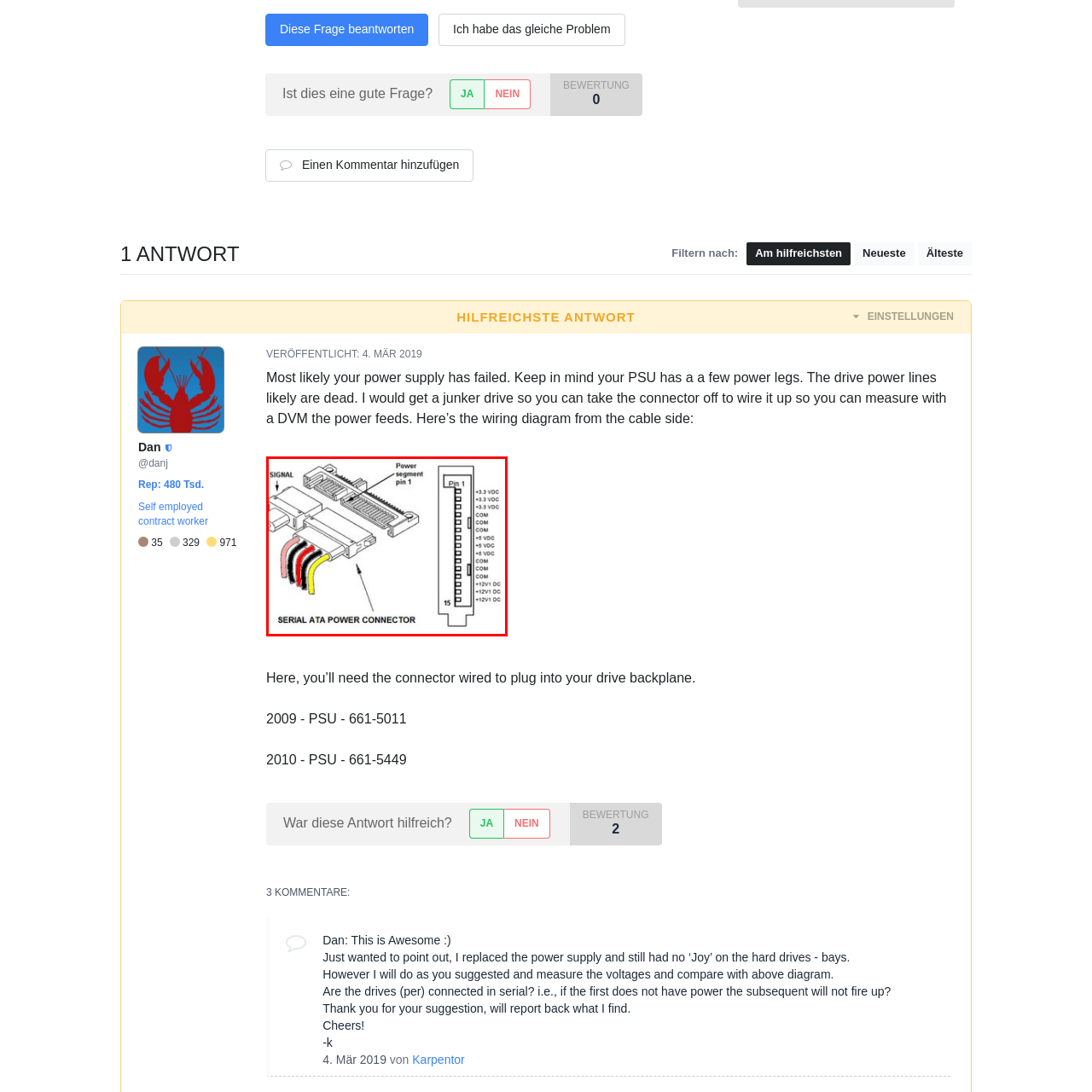Detail the features and components of the image inside the red outline.

The image illustrates a detailed diagram of a Serial ATA (SATA) power connector, focusing on its wiring and pin configuration. On the left, several connectors are shown, with wires color-coded as follows: red for +5 VDC, yellow for +12 VDC, and black wires for ground (COM). A label indicates "Power segment pin 1," which is crucial for ensuring correct connections. 

To the right, a pinout diagram depicts the 15-pin layout, highlighting each pin's function, including voltages for +3.3 VDC, +5 VDC, +12V DC, and ground connections. This visual serves as a reference for individuals working with computer hardware, specifically when connecting power to SATA drives, ensuring both functionality and safety in electronic setups.